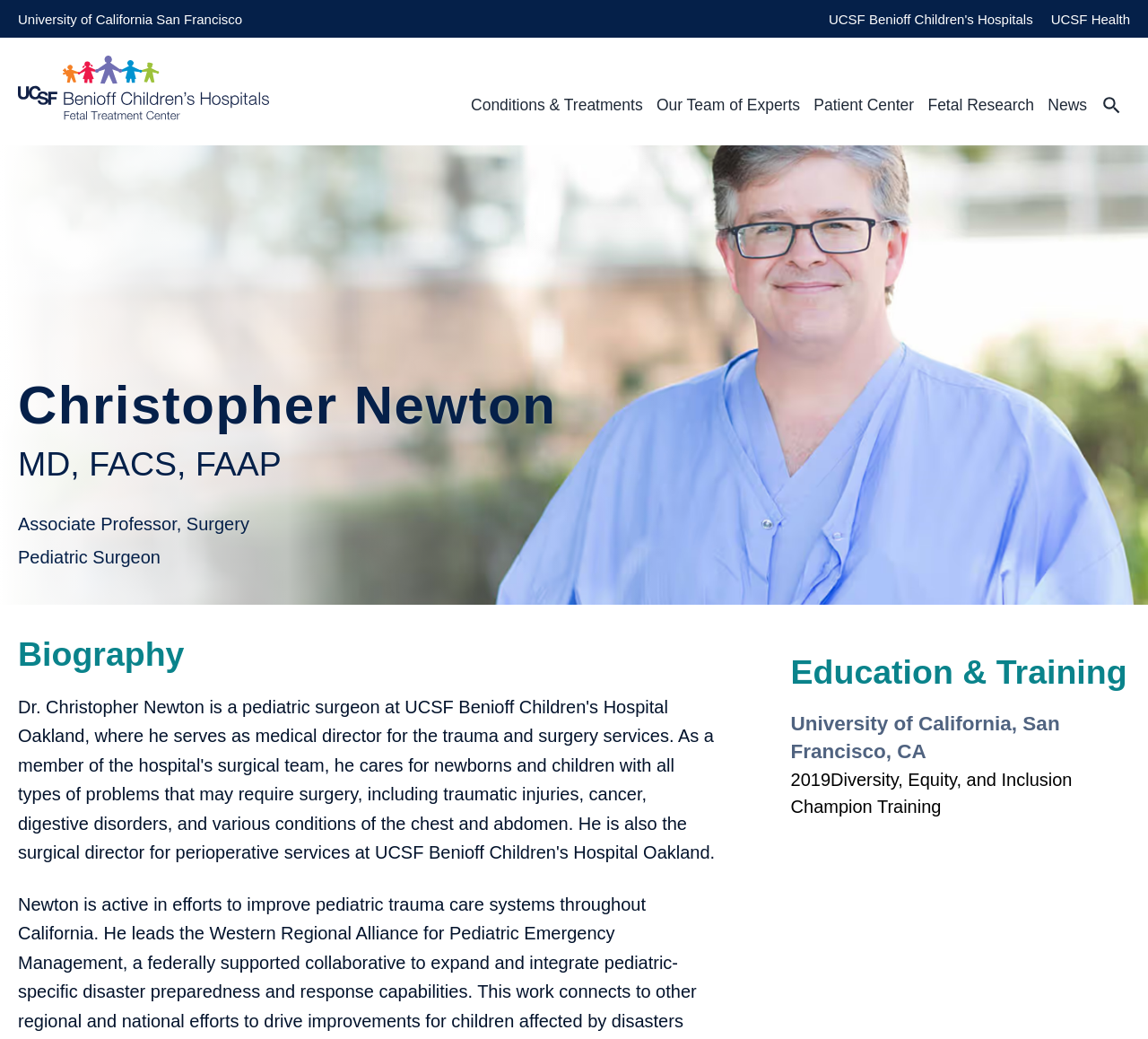Extract the bounding box coordinates for the UI element described as: "Previous: Billing rules for storage".

None